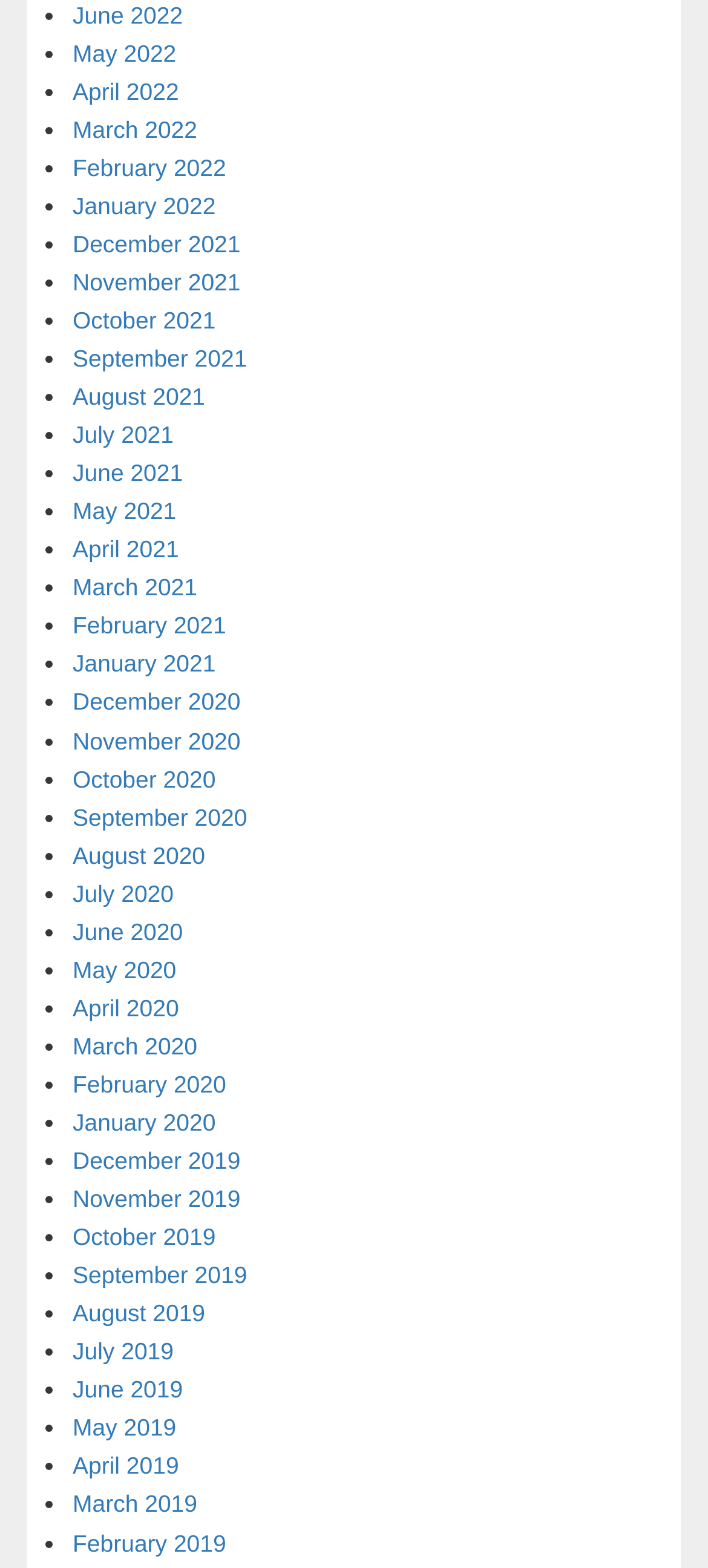Based on the image, please respond to the question with as much detail as possible:
What is the earliest month listed?

By examining the list of links, I found that the earliest month listed is December 2019, which is located at the bottom of the list.